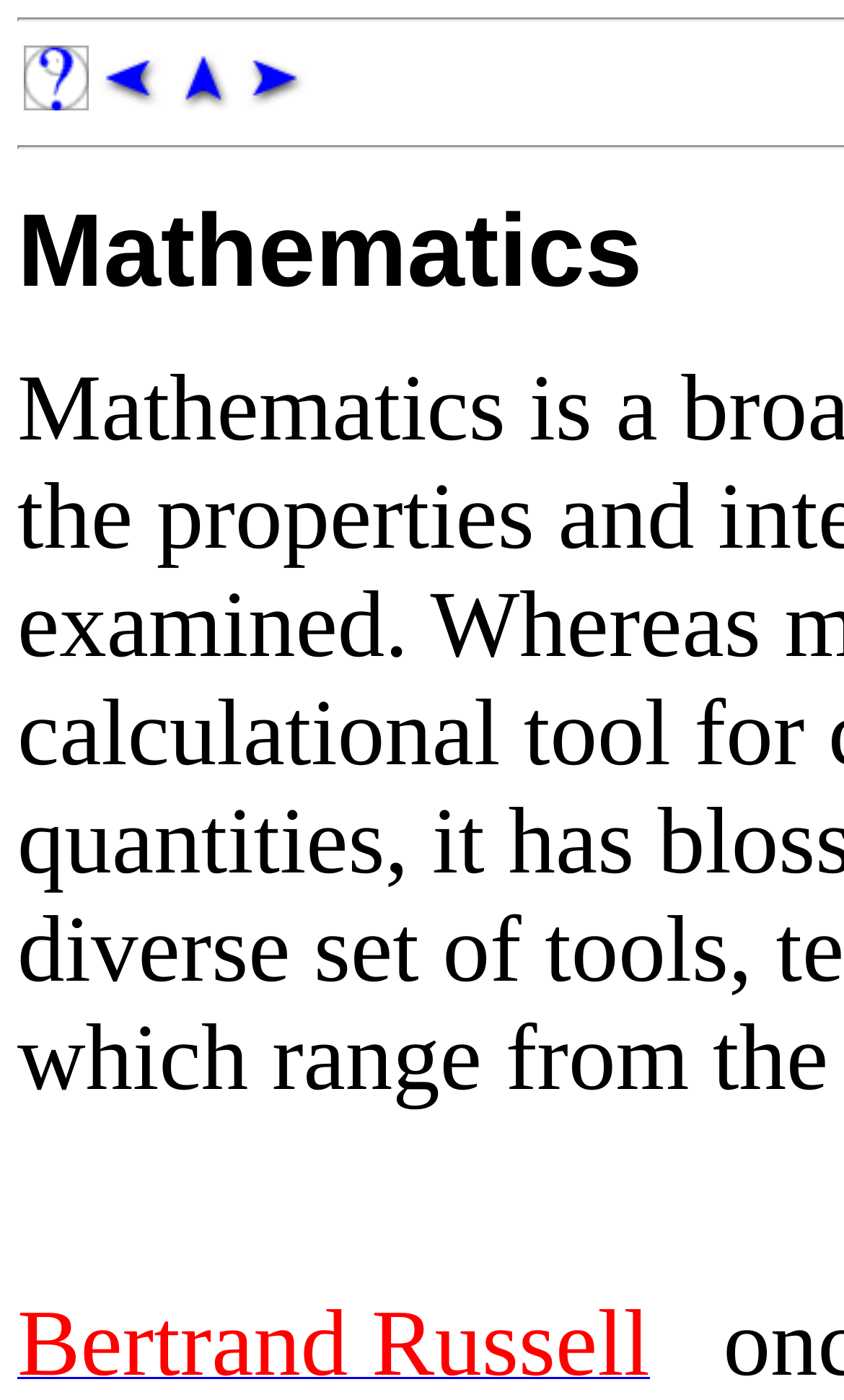Using a single word or phrase, answer the following question: 
What is the direction indicated by the 'up' link?

Up